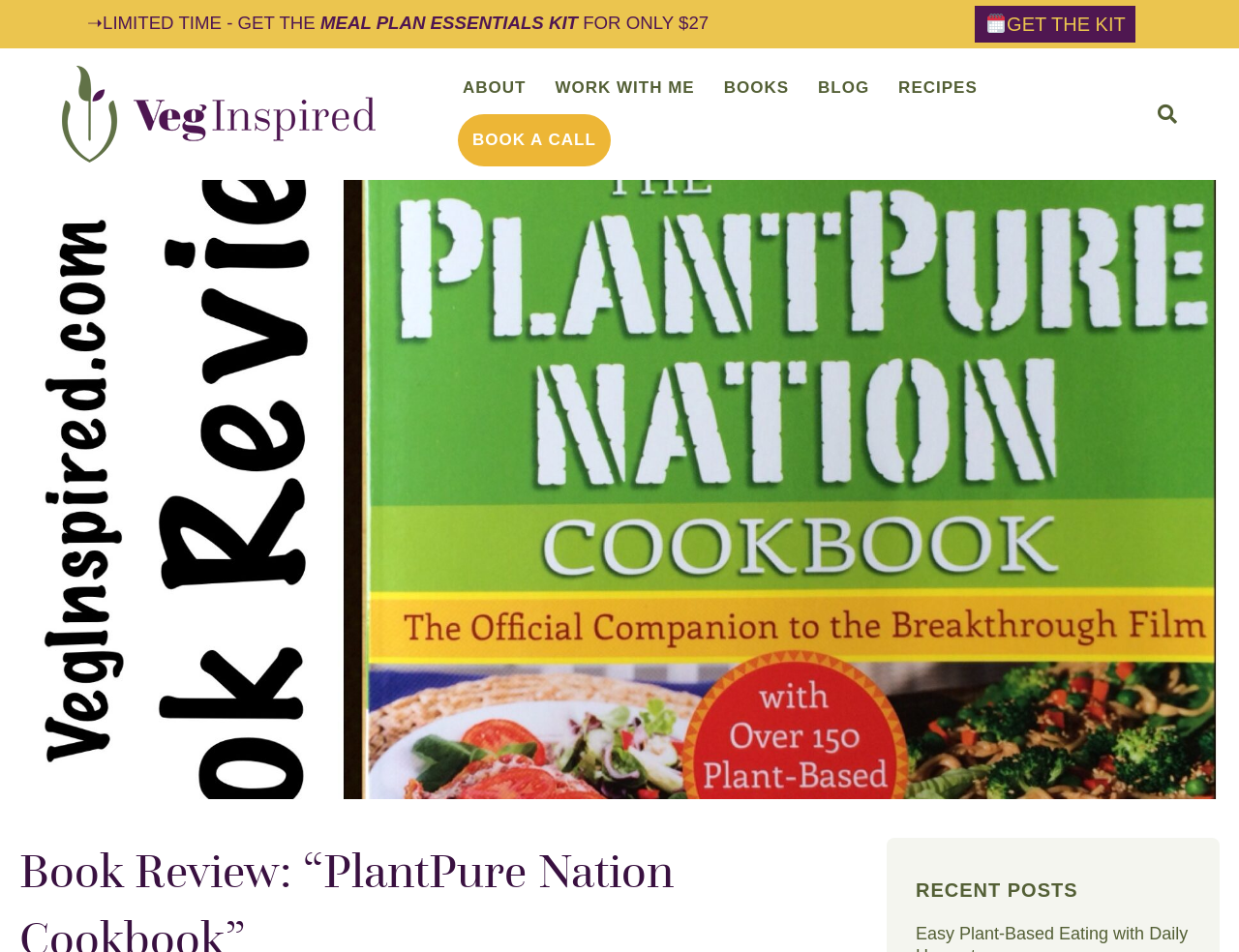Provide the bounding box coordinates of the section that needs to be clicked to accomplish the following instruction: "Get the Meal Plan Essentials Kit."

[0.787, 0.006, 0.916, 0.045]